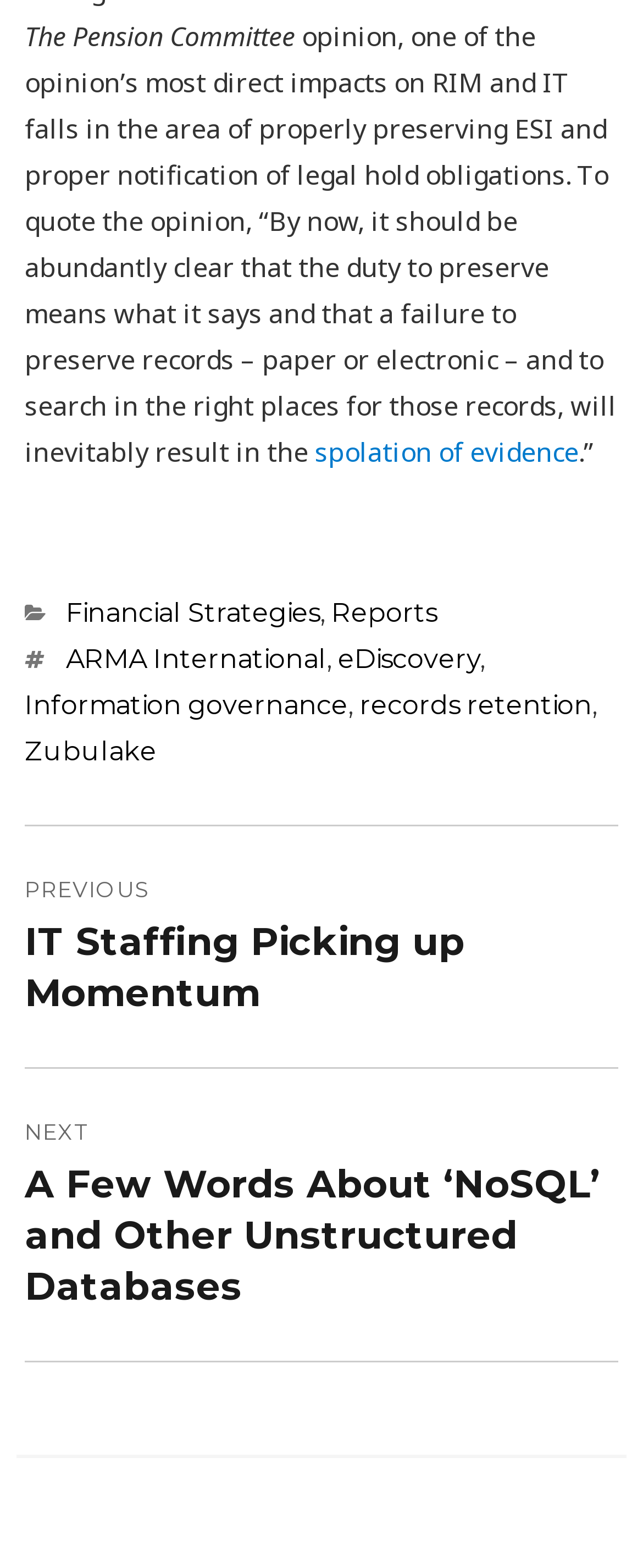What is the topic of the link 'eDiscovery'?
Analyze the image and provide a thorough answer to the question.

The link 'eDiscovery' is related to information governance, as it is listed under the tags section, which suggests that eDiscovery is a topic related to information governance.